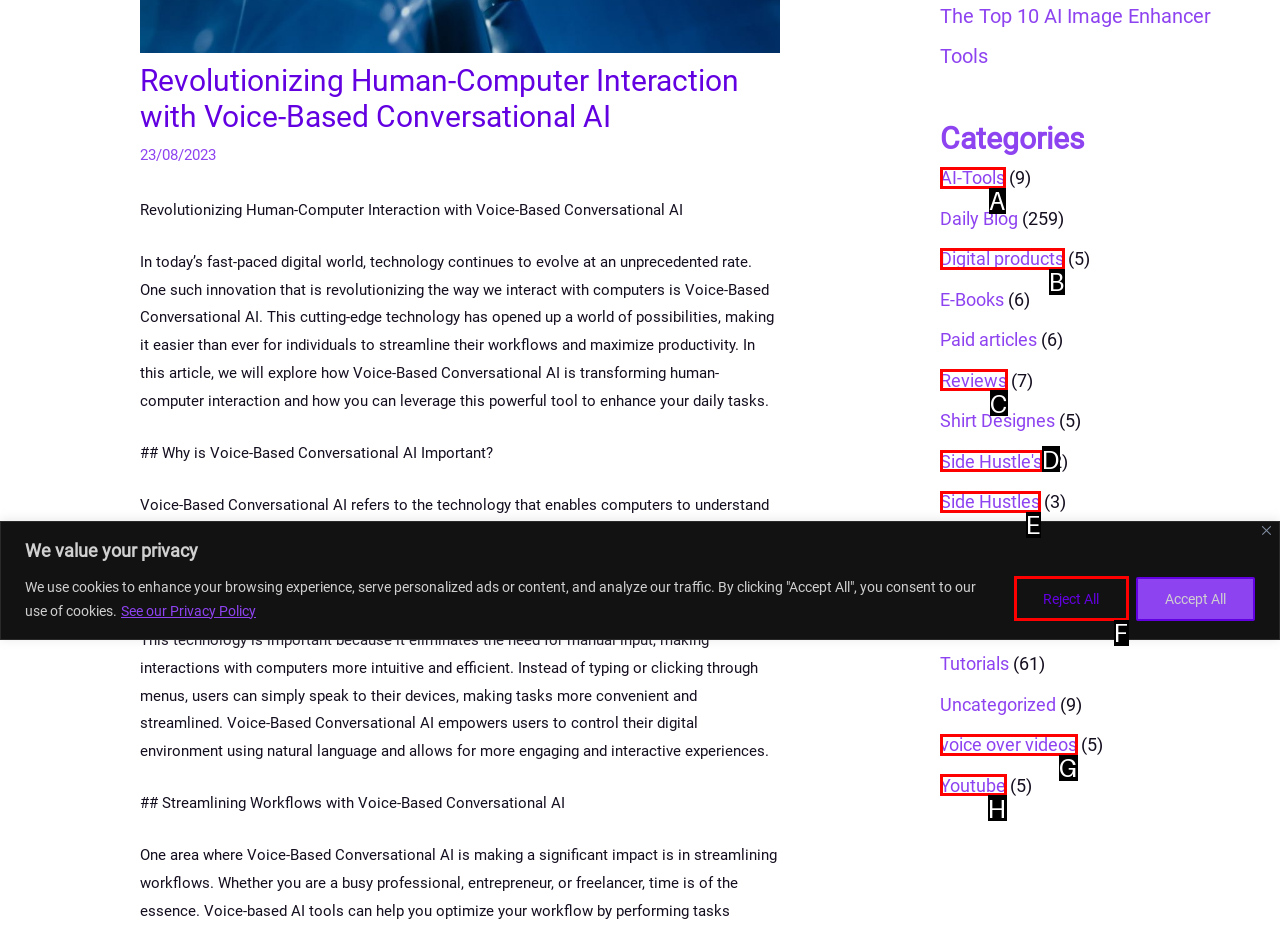Select the correct option based on the description: Reject All
Answer directly with the option’s letter.

F